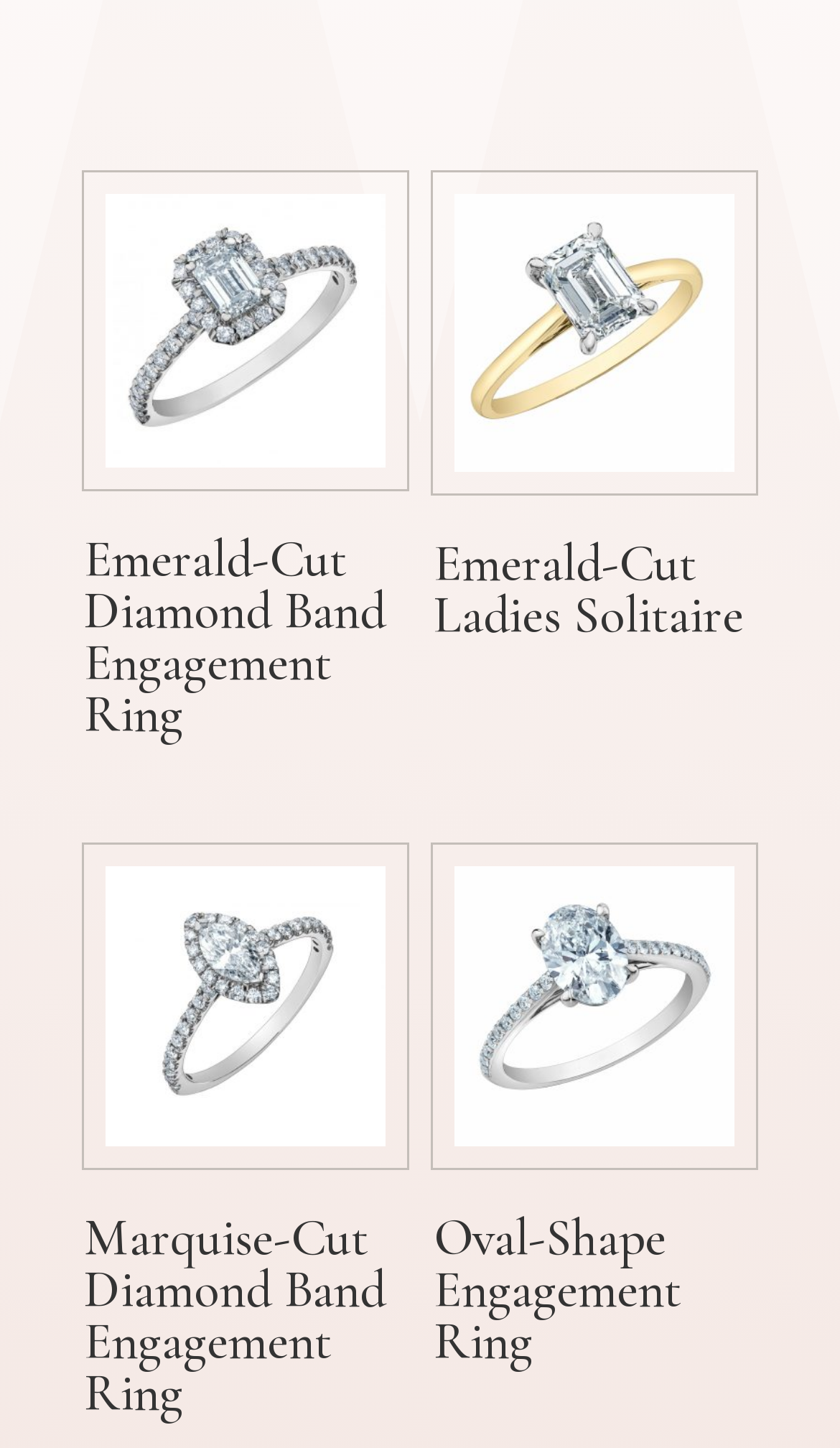Kindly respond to the following question with a single word or a brief phrase: 
How many engagement ring options are available?

4